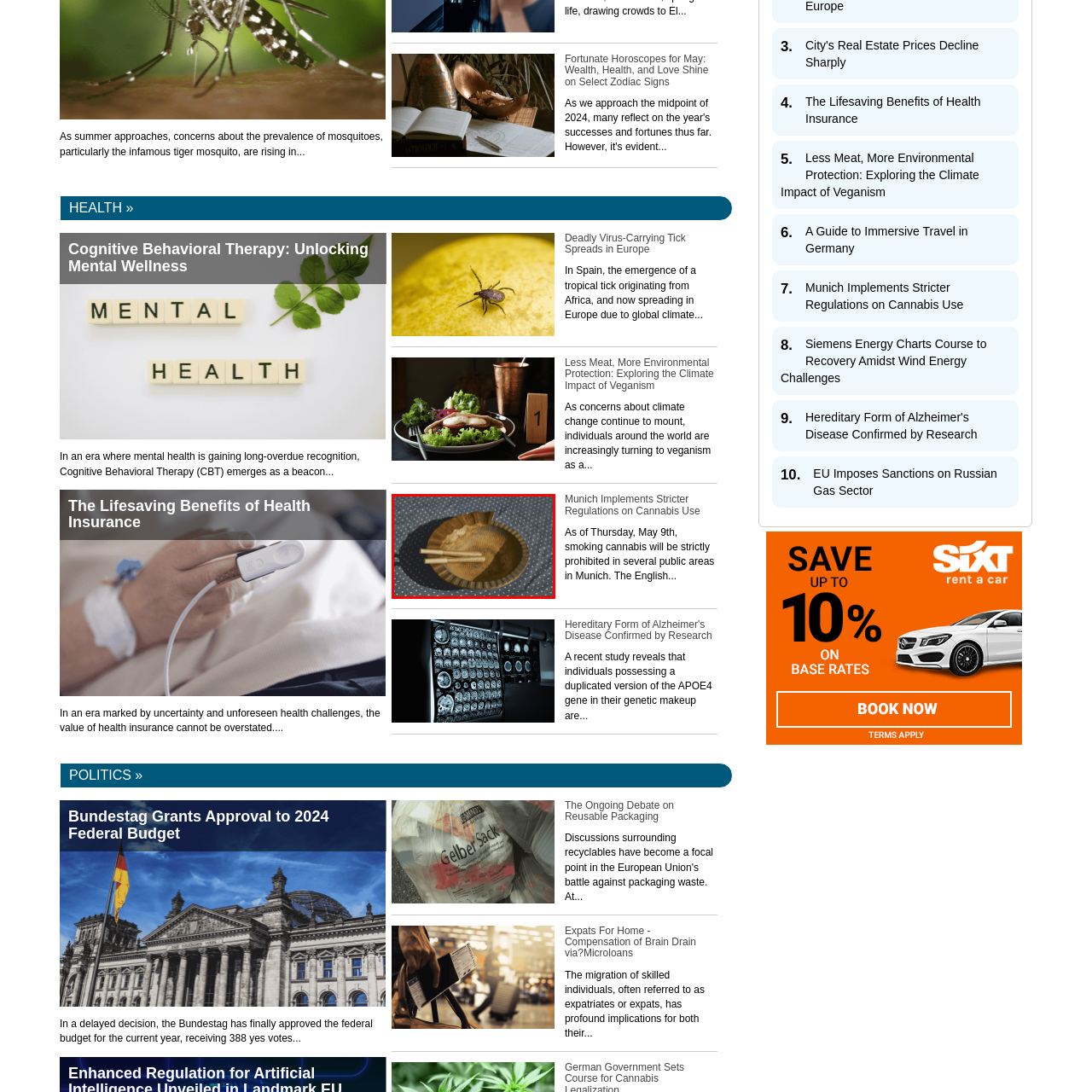Generate a detailed caption for the image contained in the red outlined area.

The image presents a beautifully crafted, shallow bowl made of a textured, natural material, likely wood or bamboo, showcasing a warm, earthy tone. The bowl features a scalloped edge that adds an elegant touch to its design. Accompanying the bowl are two bamboo chopsticks, positioned thoughtfully across its surface, suggesting a thematic connection to Asian cuisine. The background consists of a blue fabric adorned with white polka dots, which enhances the rustic charm of the bowl while providing a cheerful contrast. This scene evokes a sense of culinary artistry, inviting viewers to appreciate the harmony between the handcrafted utensils and the fabric texture.